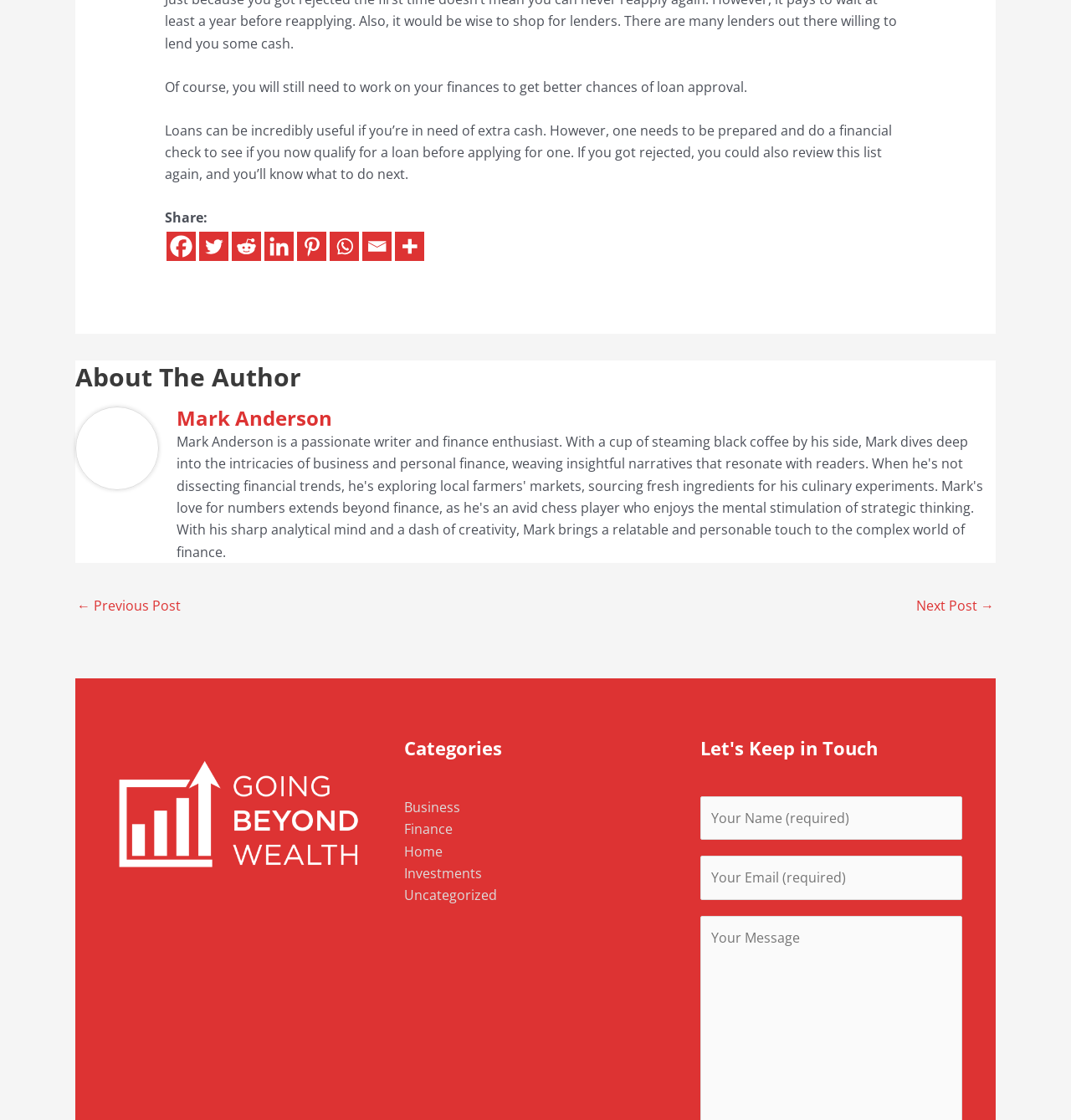Using the element description: "aria-label="Pinterest" title="Pinterest"", determine the bounding box coordinates. The coordinates should be in the format [left, top, right, bottom], with values between 0 and 1.

[0.277, 0.207, 0.304, 0.233]